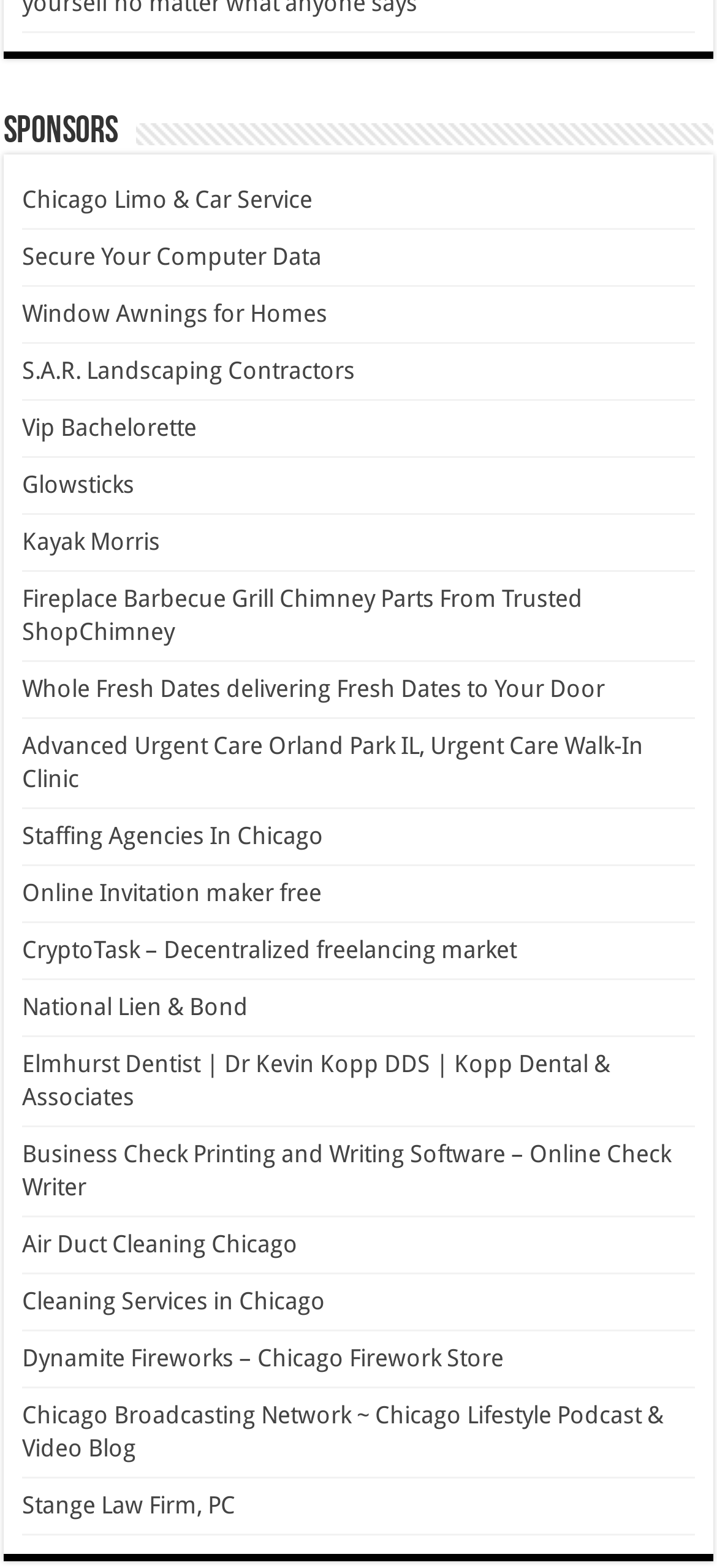Locate the bounding box coordinates of the segment that needs to be clicked to meet this instruction: "Check out Vip Bachelorette".

[0.031, 0.264, 0.274, 0.281]